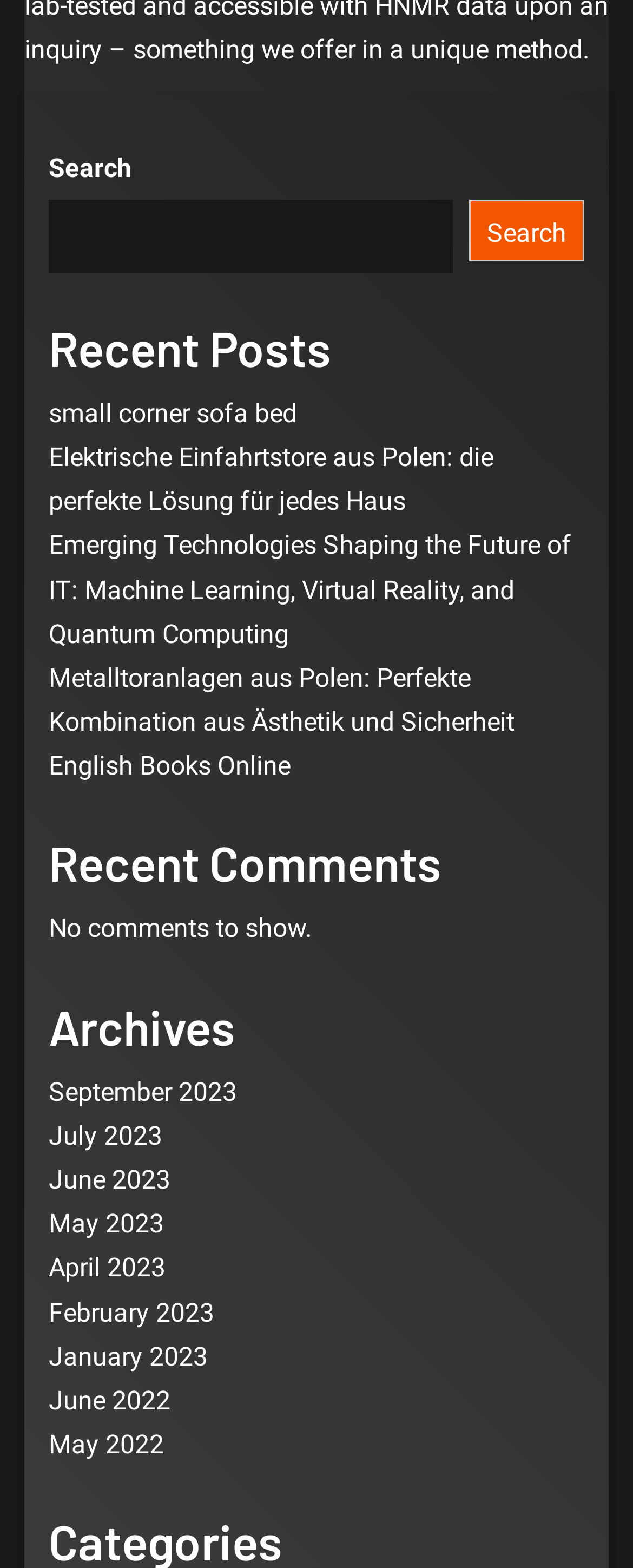Please determine the bounding box coordinates of the clickable area required to carry out the following instruction: "Browse archives from September 2023". The coordinates must be four float numbers between 0 and 1, represented as [left, top, right, bottom].

[0.077, 0.686, 0.374, 0.706]